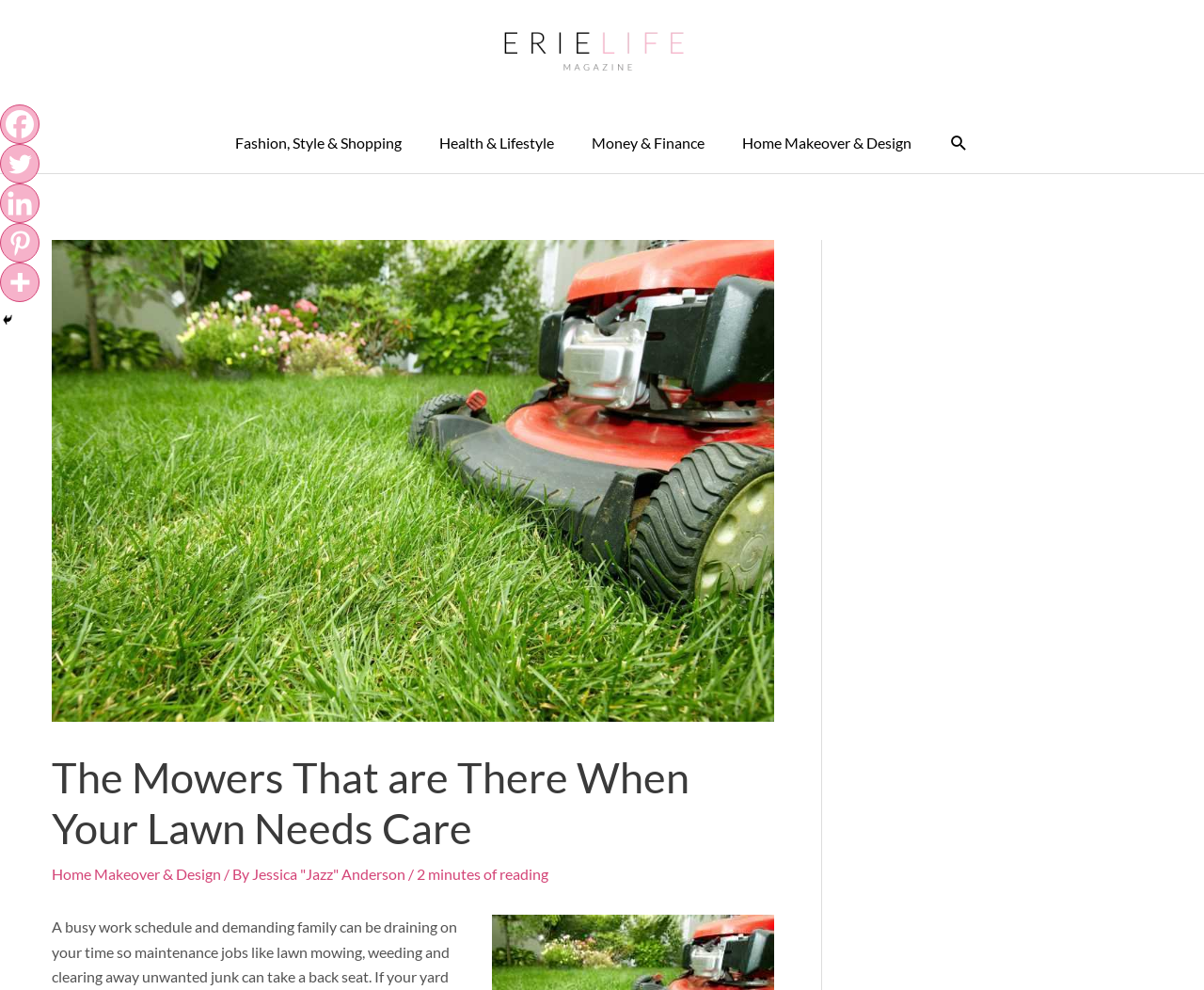How many navigation links are present?
Please provide a detailed and thorough answer to the question.

I counted the number of navigation links present on the webpage by looking at the navigation section of the webpage, where I found links to Fashion, Style & Shopping, Health & Lifestyle, Money & Finance, Home Makeover & Design, and Search icon link, which indicates the presence of 5 navigation links.